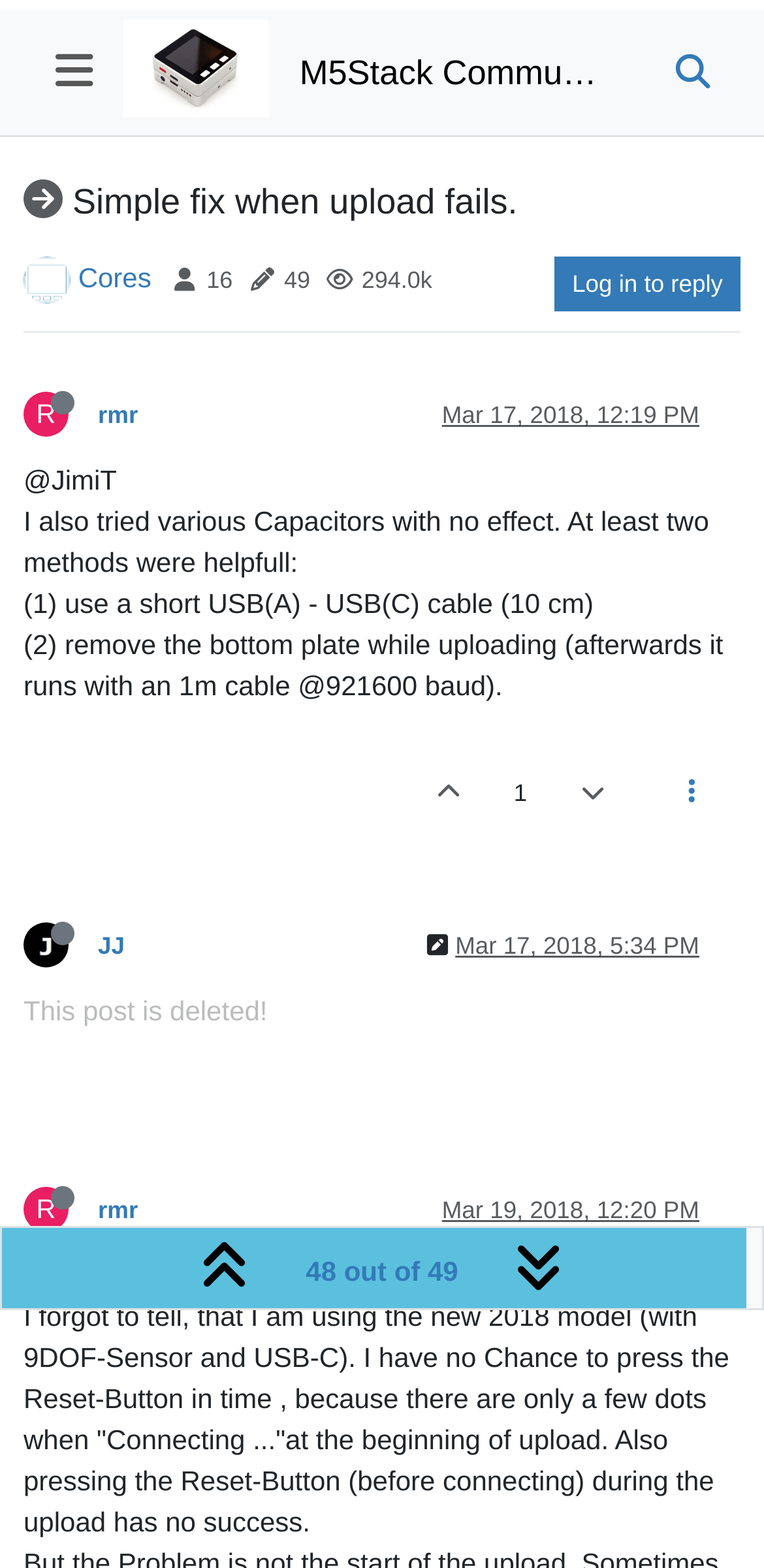What is the purpose of the 'Log in to reply' button?
Refer to the image and answer the question using a single word or phrase.

To allow users to reply to the thread